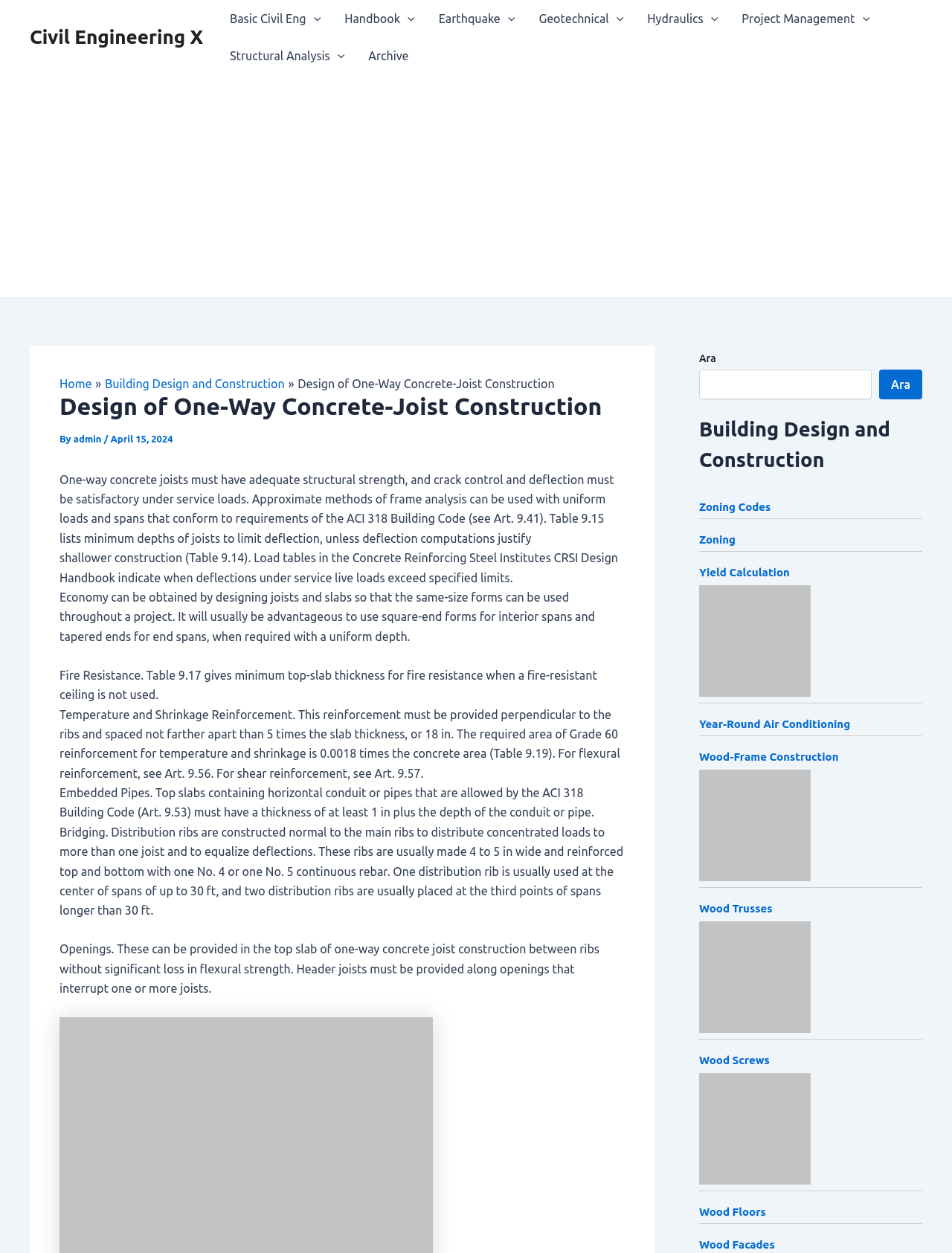Summarize the webpage in an elaborate manner.

The webpage is about "Design of One-Way Concrete-Joist Construction" in the field of Civil Engineering. At the top, there is a navigation menu with several links, including "Basic Civil Eng", "Handbook", "Earthquake", "Geotechnical", "Hydraulics", "Project Management", "Structural Analysis", and "Archive". Each of these links has a corresponding menu toggle icon.

Below the navigation menu, there is an advertisement iframe that spans almost the entire width of the page. Within this iframe, there is a breadcrumbs navigation section with links to "Home" and "Building Design and Construction". The main content of the page is headed by a title "Design of One-Way Concrete-Joist Construction" followed by the author's name and the date "April 15, 2024".

The main content is divided into several sections, each discussing a specific aspect of one-way concrete joist construction, including structural strength, crack control, deflection, economy, fire resistance, temperature and shrinkage reinforcement, embedded pipes, bridging, and openings. Each section contains a brief description of the topic.

On the right side of the page, there is a complementary section with a search box and several links to related topics, including "Zoning Codes", "Zoning", "Yield Calculation", and others.